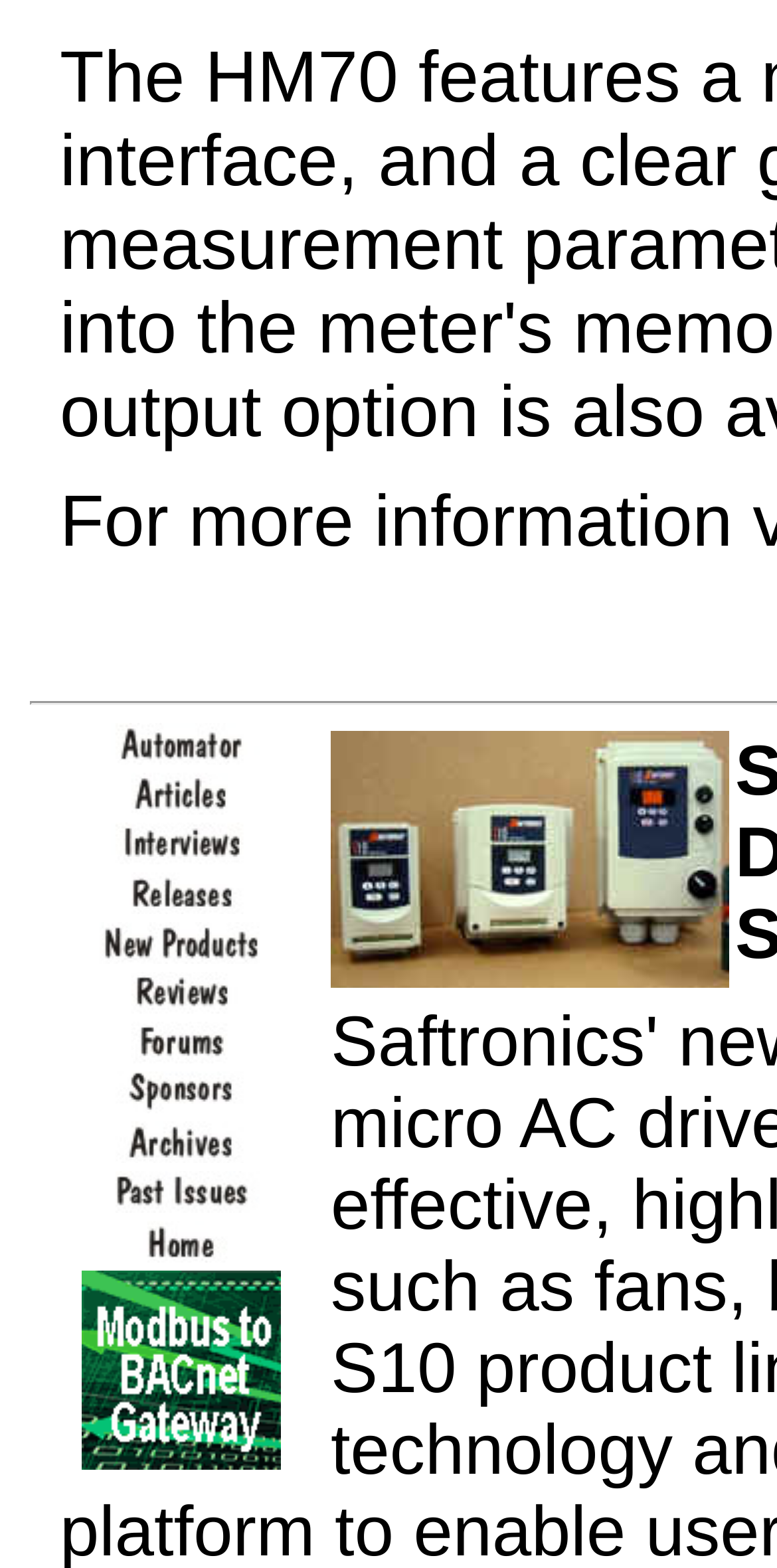Using the elements shown in the image, answer the question comprehensively: What categories are available on the website?

The categories available on the website can be found in the table rows below the first row. Each row contains a link with a category name, such as 'Articles', 'Interviews', 'Releases', and so on.